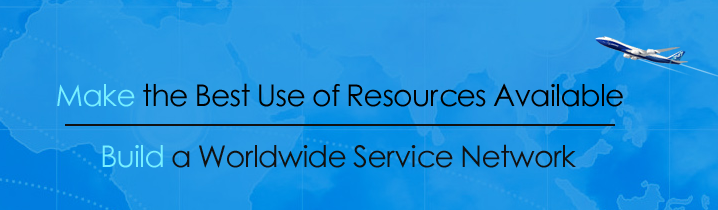Using a single word or phrase, answer the following question: 
What is the main message centered on the image?

Make the Best Use of Resources Available